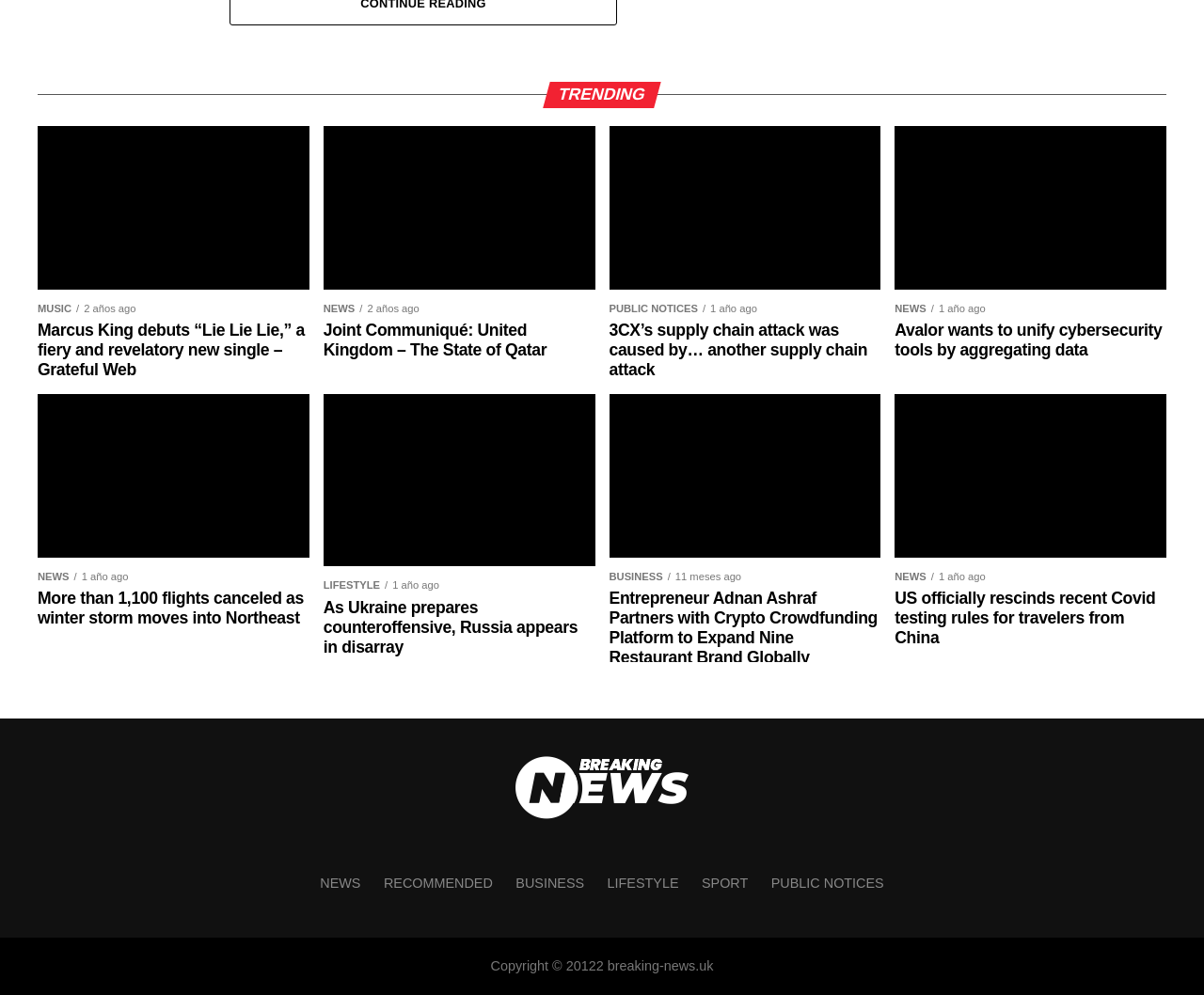Use a single word or phrase to answer the question:
What is the category of the news article?

Breaking News